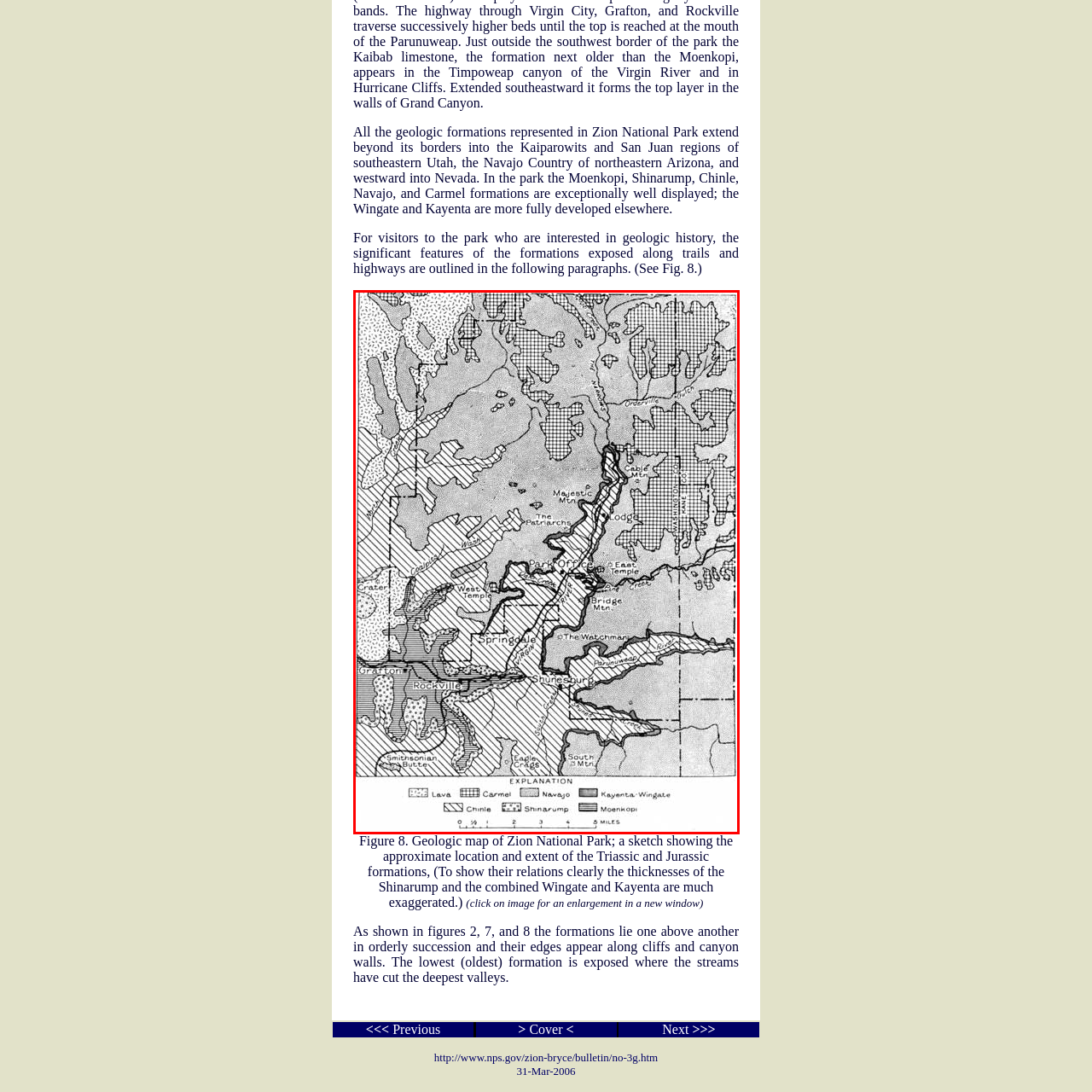Give a thorough account of what is shown in the red-encased segment of the image.

The image is a geologic map of Zion National Park, highlighting various geologic formations and their extents beyond the park's borders. This map illustrates significant Triassic and Jurassic rock layers, including the Moenkopi, Shinarump, Chinle, Navajo, Carmel, Wingate, and Kayenta formations. Key locations such as Springdale, Rockville, and Shunesburg are marked, alongside additional geographic features. The map serves as a valuable resource for visitors interested in the geological history of the area, offering insights into the relationships and distribution of these formations. It is detailed with a legend explaining the symbols used, providing context for the various rock types and formations depicted.